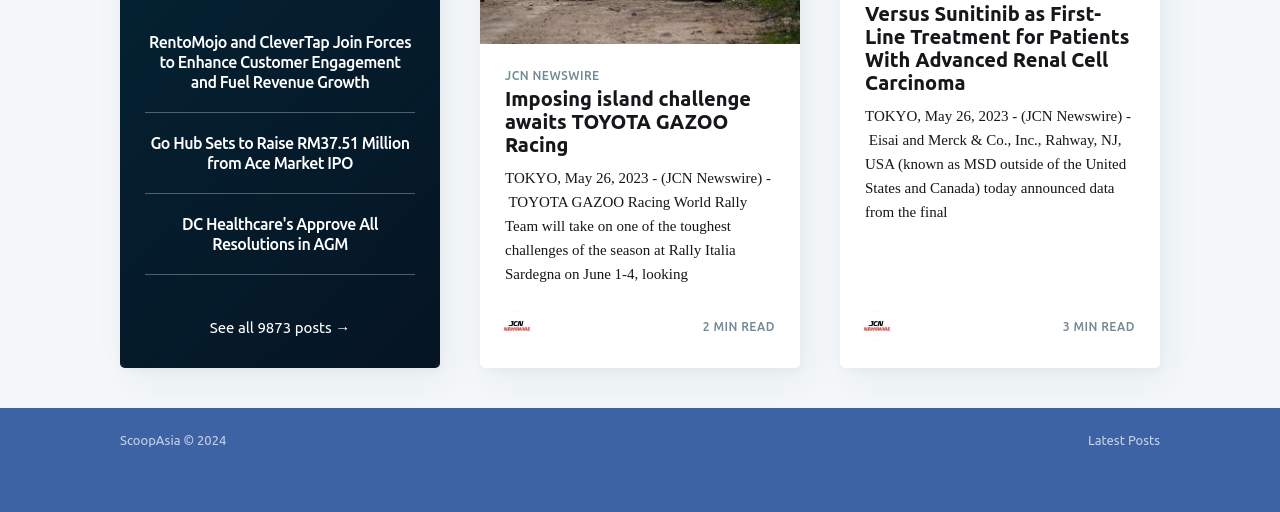Using the details in the image, give a detailed response to the question below:
What is the title of the first news article?

I looked at the heading of the first news article, which is 'Imposing island challenge awaits TOYOTA GAZOO Racing'. This is the title of the article.